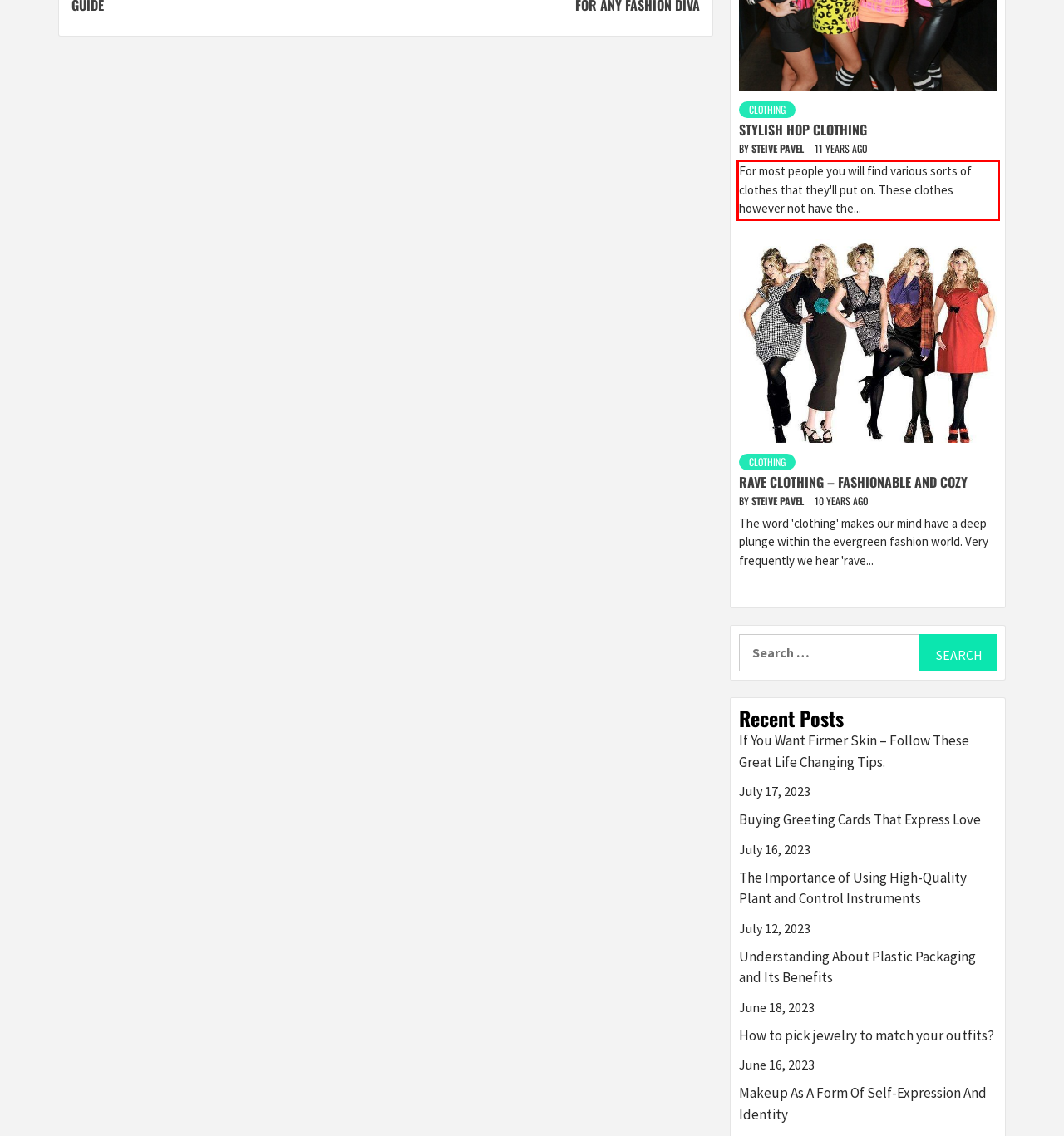Perform OCR on the text inside the red-bordered box in the provided screenshot and output the content.

For most people you will find various sorts of clothes that they'll put on. These clothes however not have the...